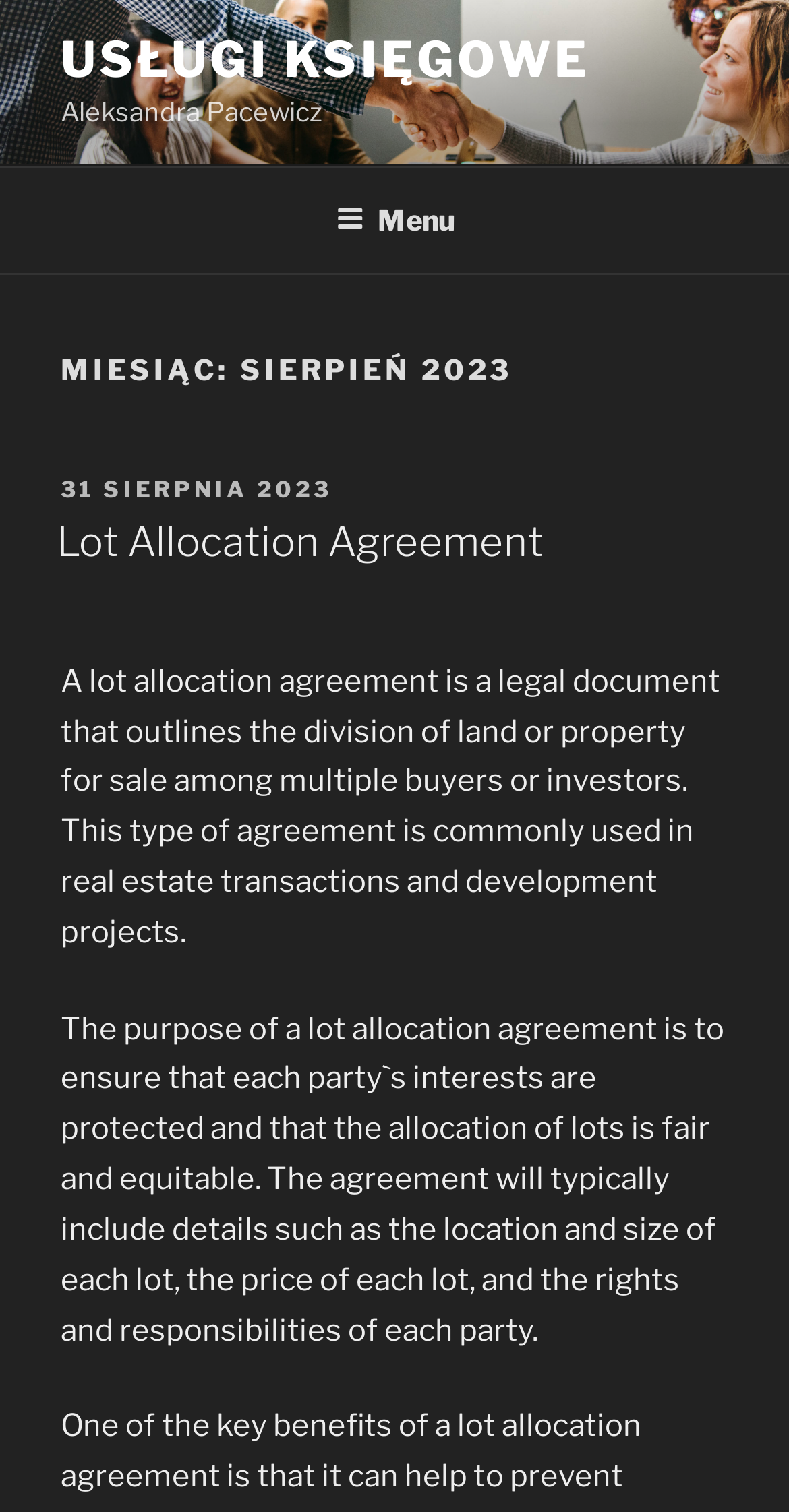Find the headline of the webpage and generate its text content.

MIESIĄC: SIERPIEŃ 2023